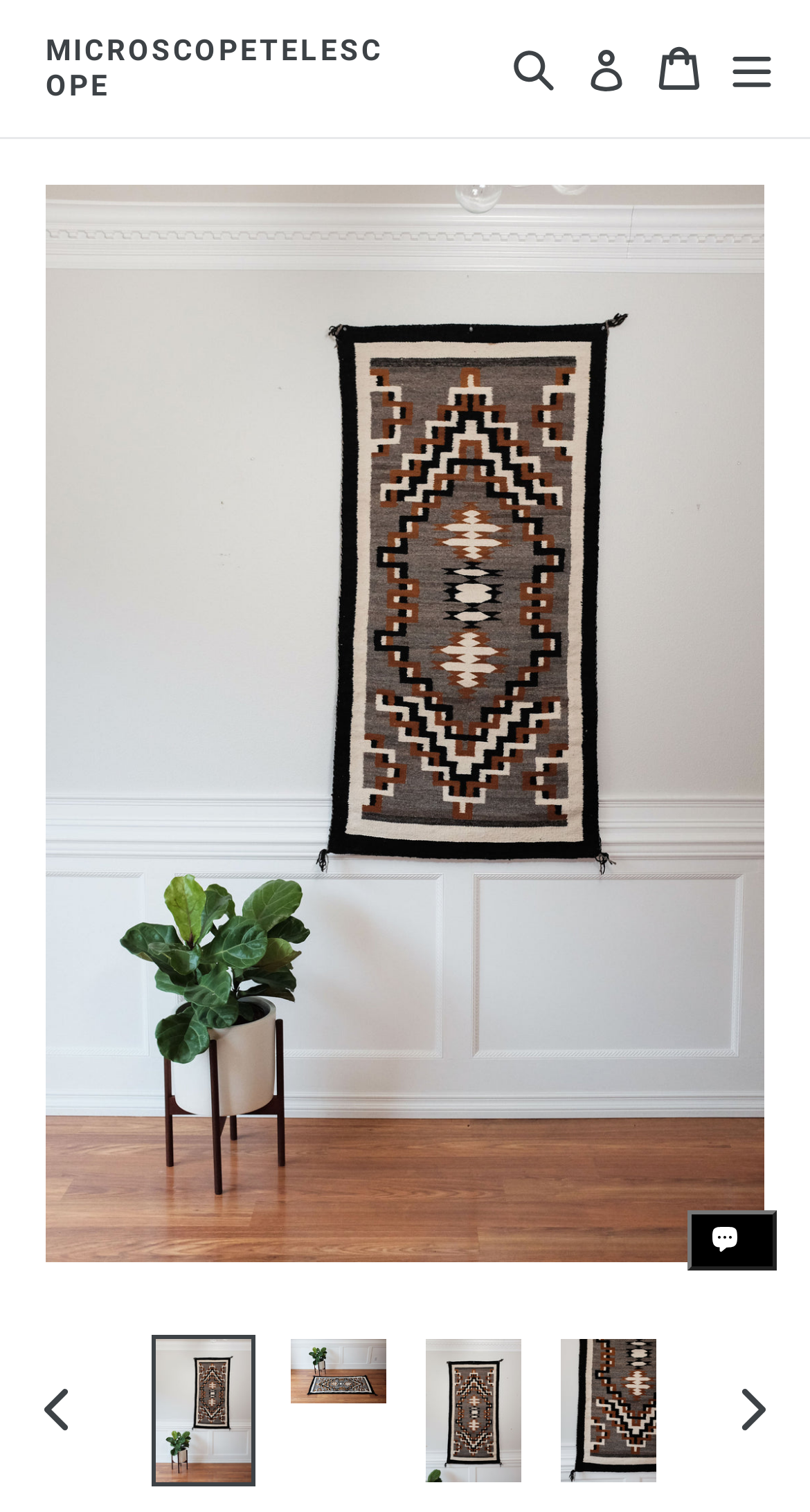Answer succinctly with a single word or phrase:
How many slide options are available for the main image?

4